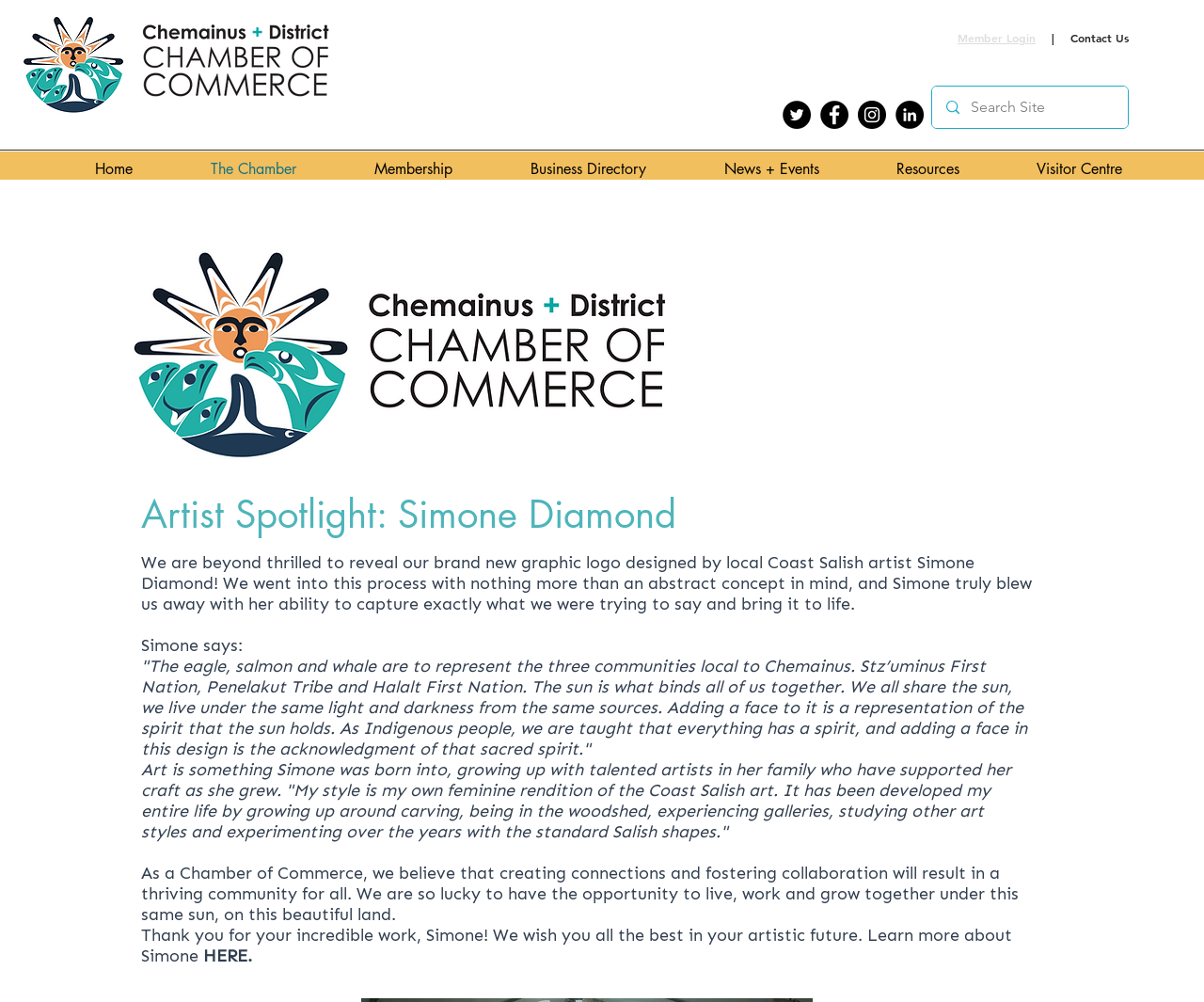What is the spirit that the sun holds?
Kindly offer a comprehensive and detailed response to the question.

The answer can be found in the quote from Simone Diamond, 'Adding a face to it is a representation of the spirit that the sun holds. As Indigenous people, we are taught that everything has a spirit, and adding a face in this design is the acknowledgment of that sacred spirit.' which indicates that the spirit that the sun holds is a sacred spirit.